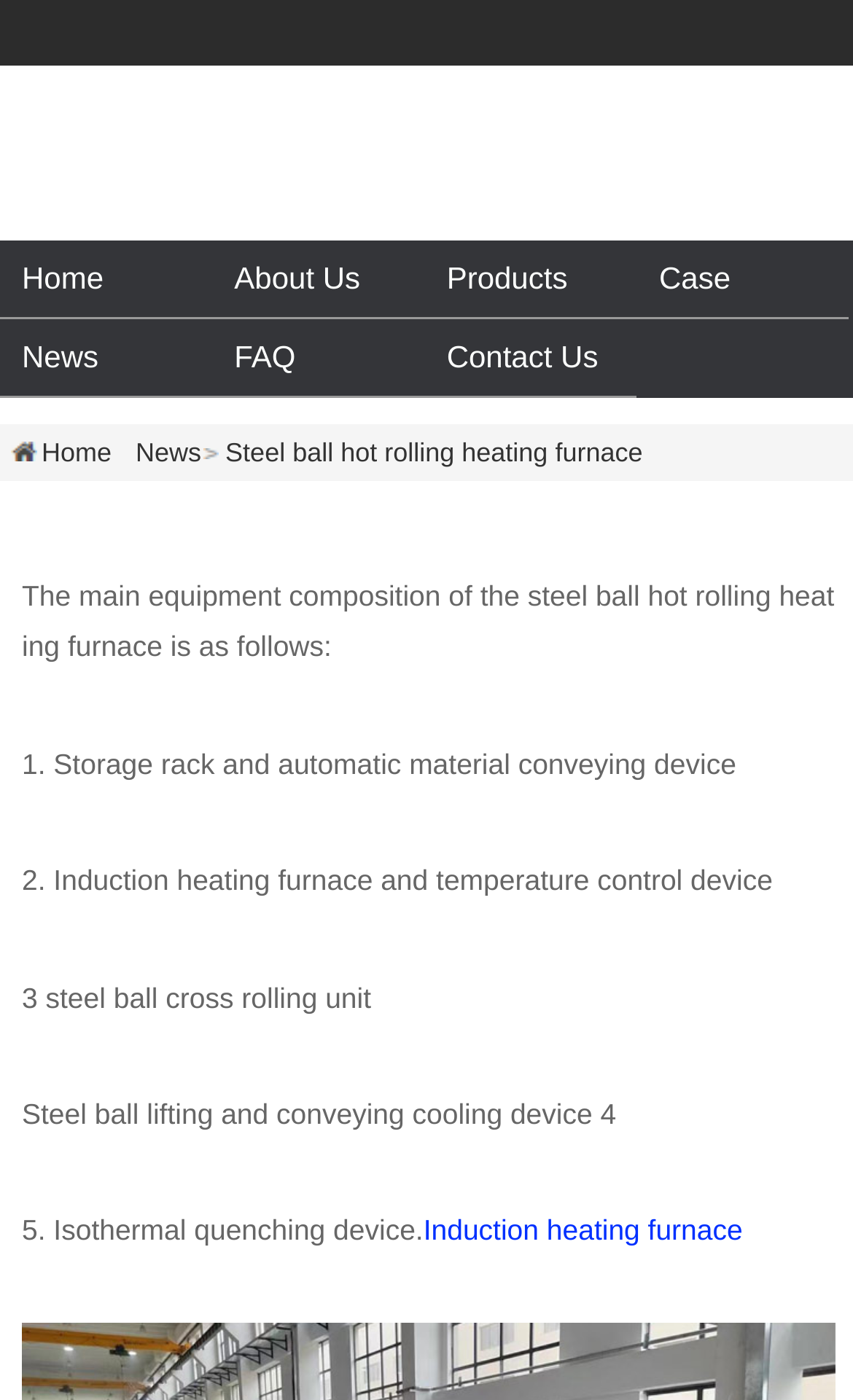Determine the bounding box coordinates of the UI element described below. Use the format (top-left x, top-left y, bottom-right x, bottom-right y) with floating point numbers between 0 and 1: Home

[0.0, 0.172, 0.249, 0.226]